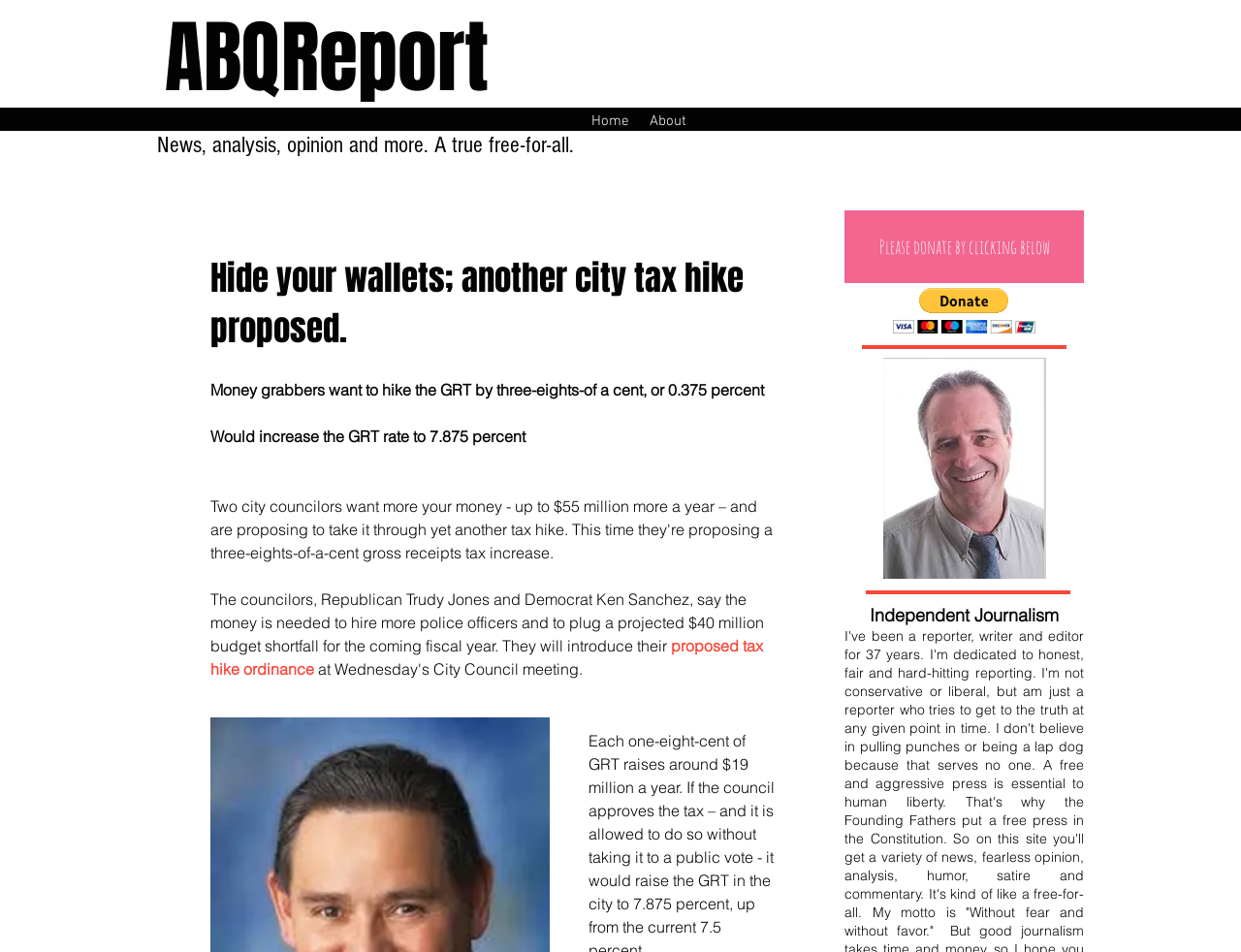Please examine the image and provide a detailed answer to the question: What is the purpose of the 'Donate via PayPal' button?

The 'Donate via PayPal' button is likely intended to allow users to support the independent journalism efforts of the website, as indicated by the nearby text 'Independent Journalism'.